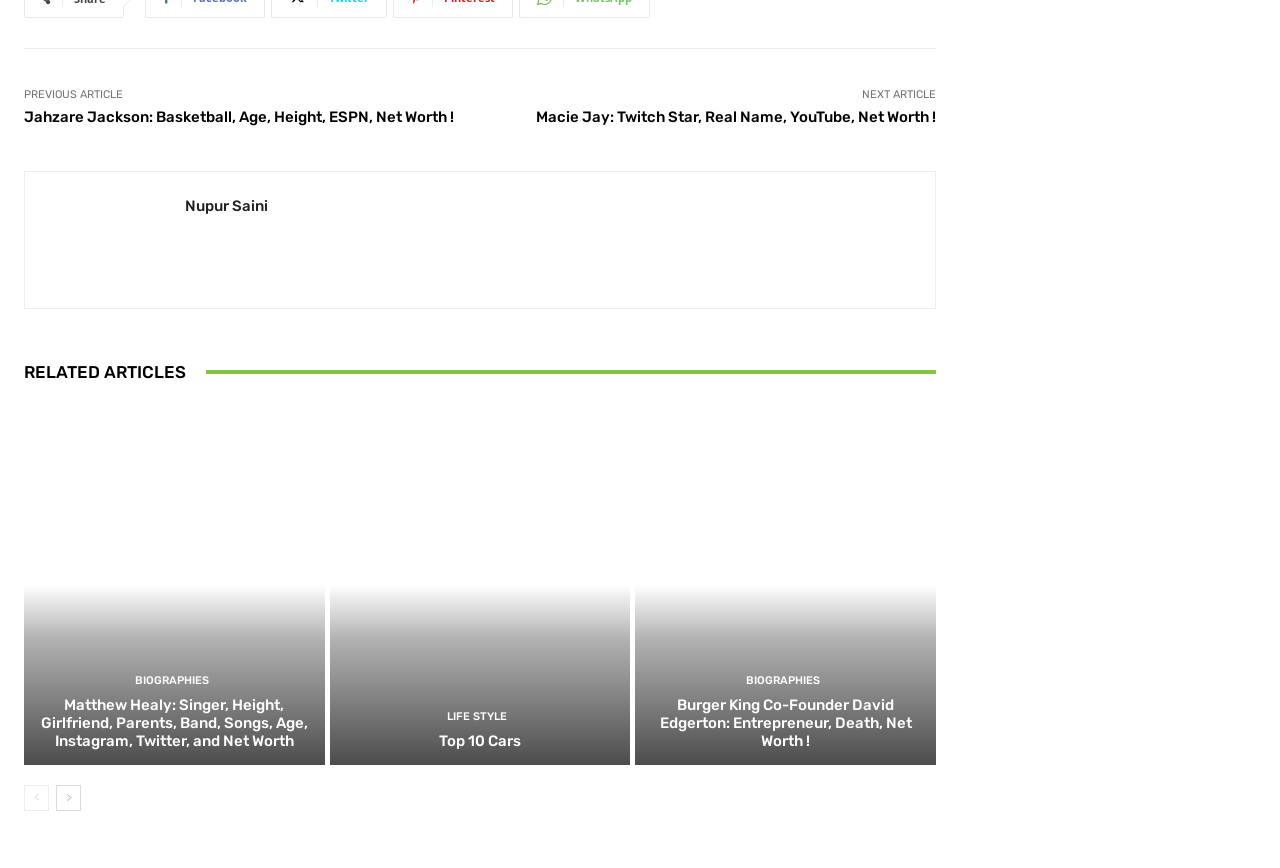Provide the bounding box for the UI element matching this description: "Nupur Saini".

[0.145, 0.227, 0.209, 0.247]